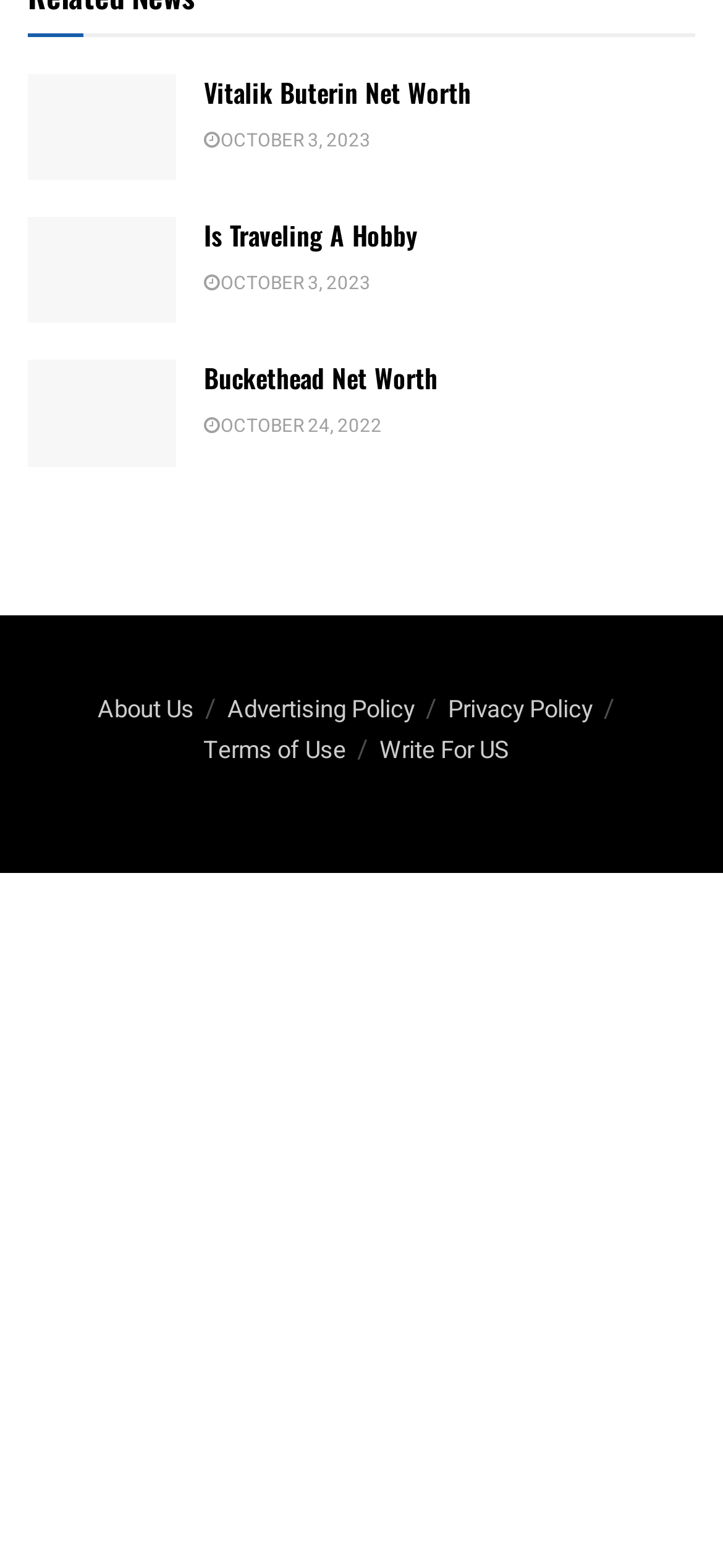Please answer the following question using a single word or phrase: What is the topic of the first article?

Vitalik Buterin Net Worth